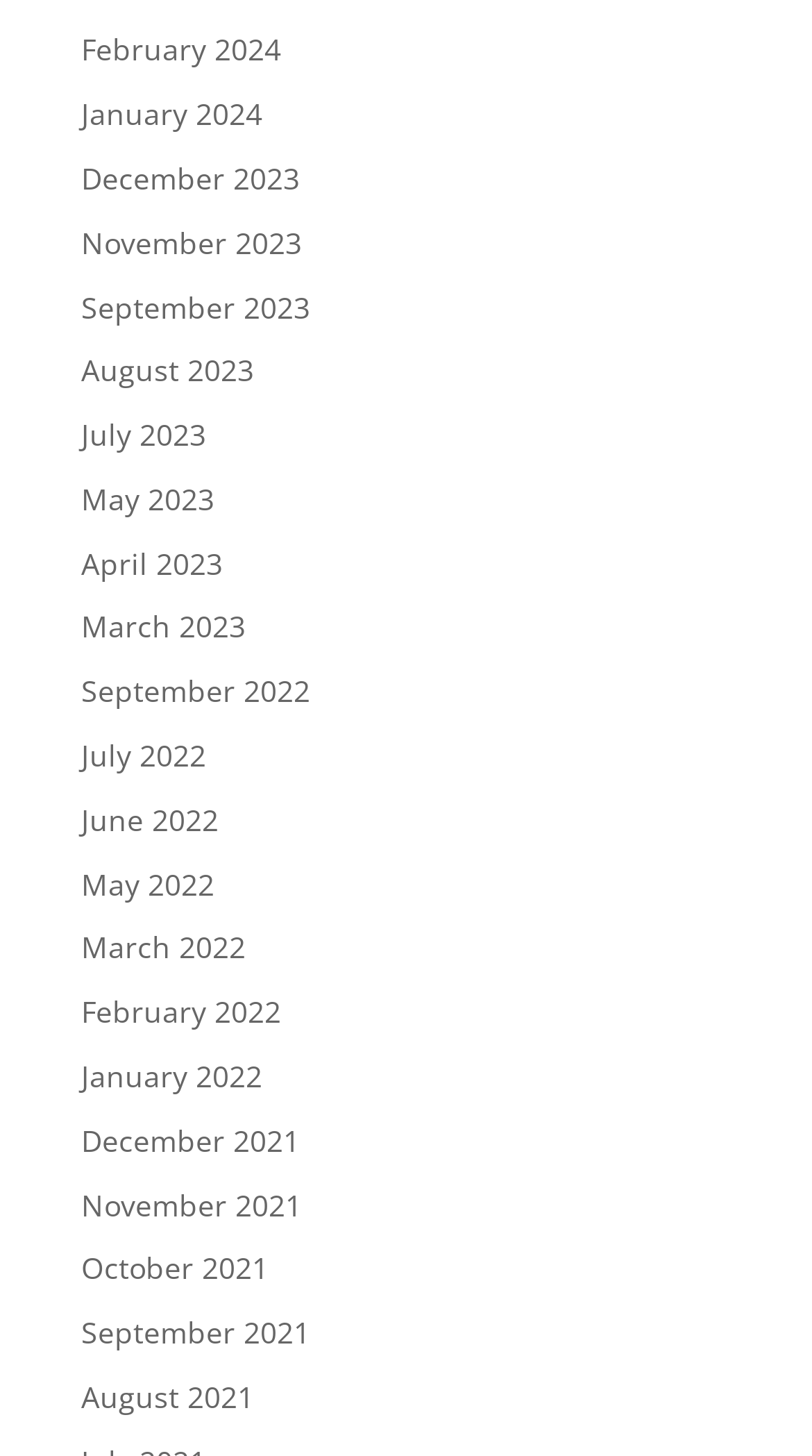What is the earliest month listed?
From the screenshot, provide a brief answer in one word or phrase.

December 2021